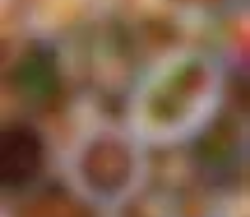Respond to the following question using a concise word or phrase: 
What is the primary focus of the image?

Food